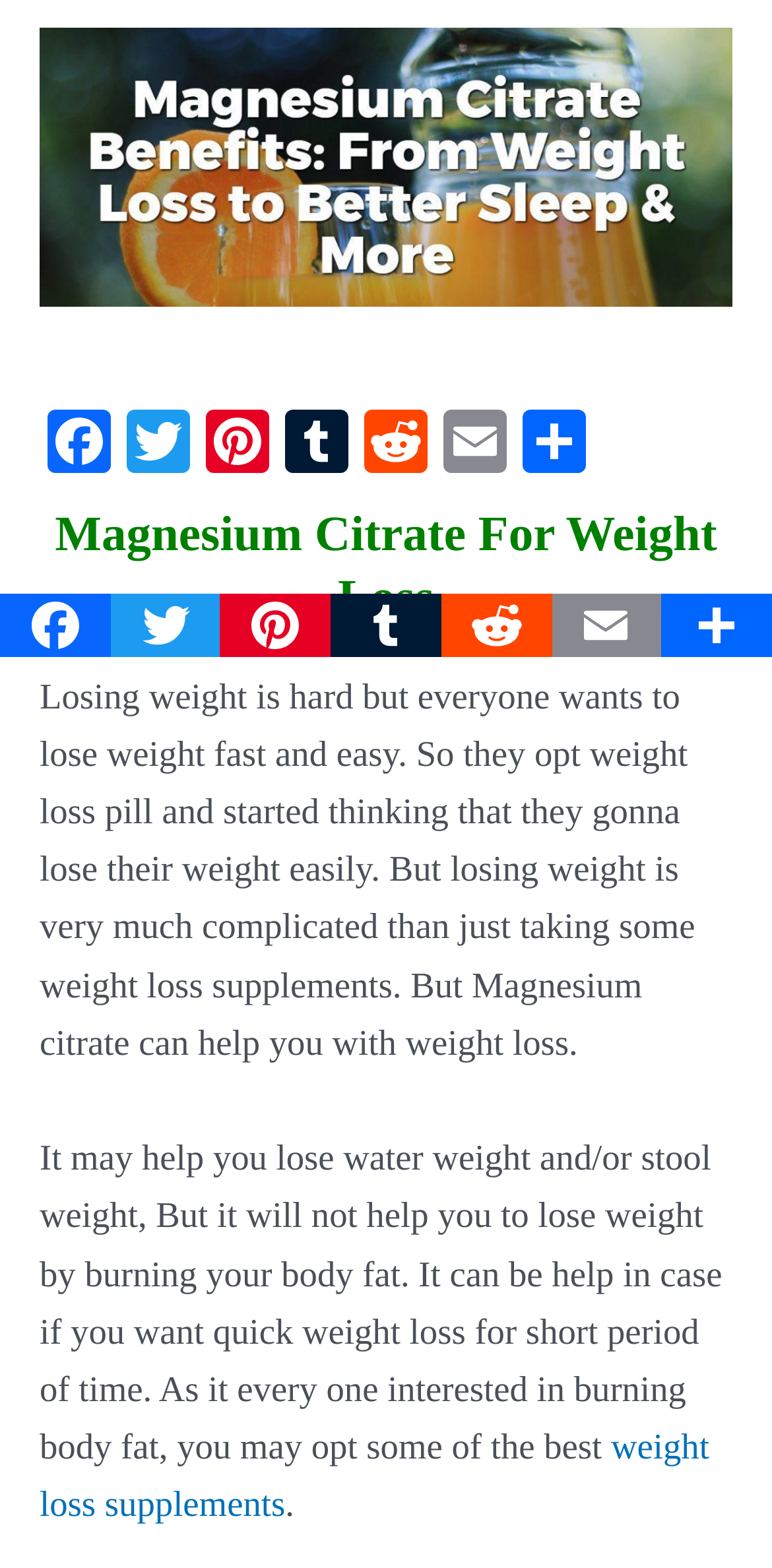Provide the bounding box coordinates of the HTML element described by the text: "Terms & Conditions".

None